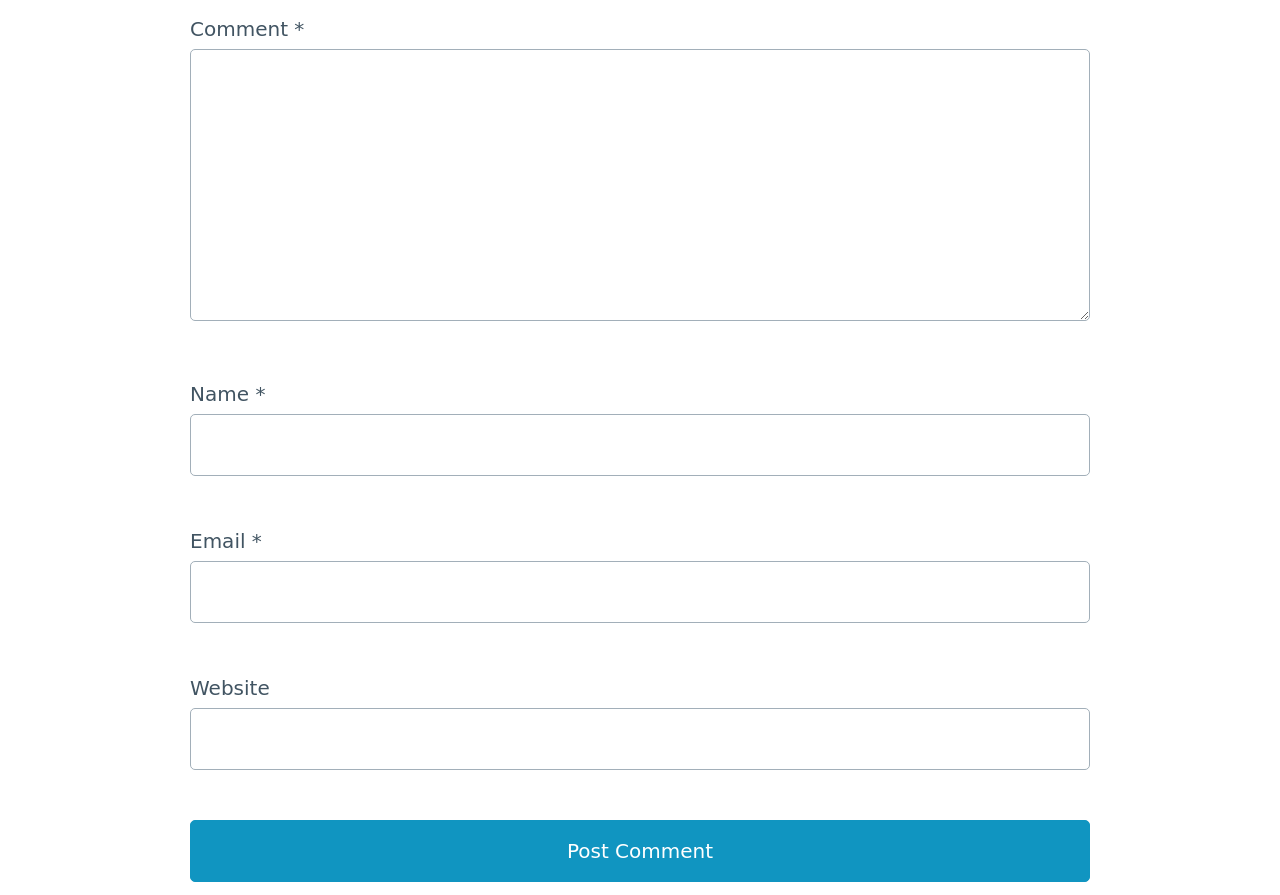What happens when the 'Post Comment' button is clicked?
Please provide a detailed answer to the question.

When the 'Post Comment' button is clicked, it is likely that the comment entered in the 'Comment' field, along with the user's name, email, and website (if provided), will be posted or submitted to the website or a database.